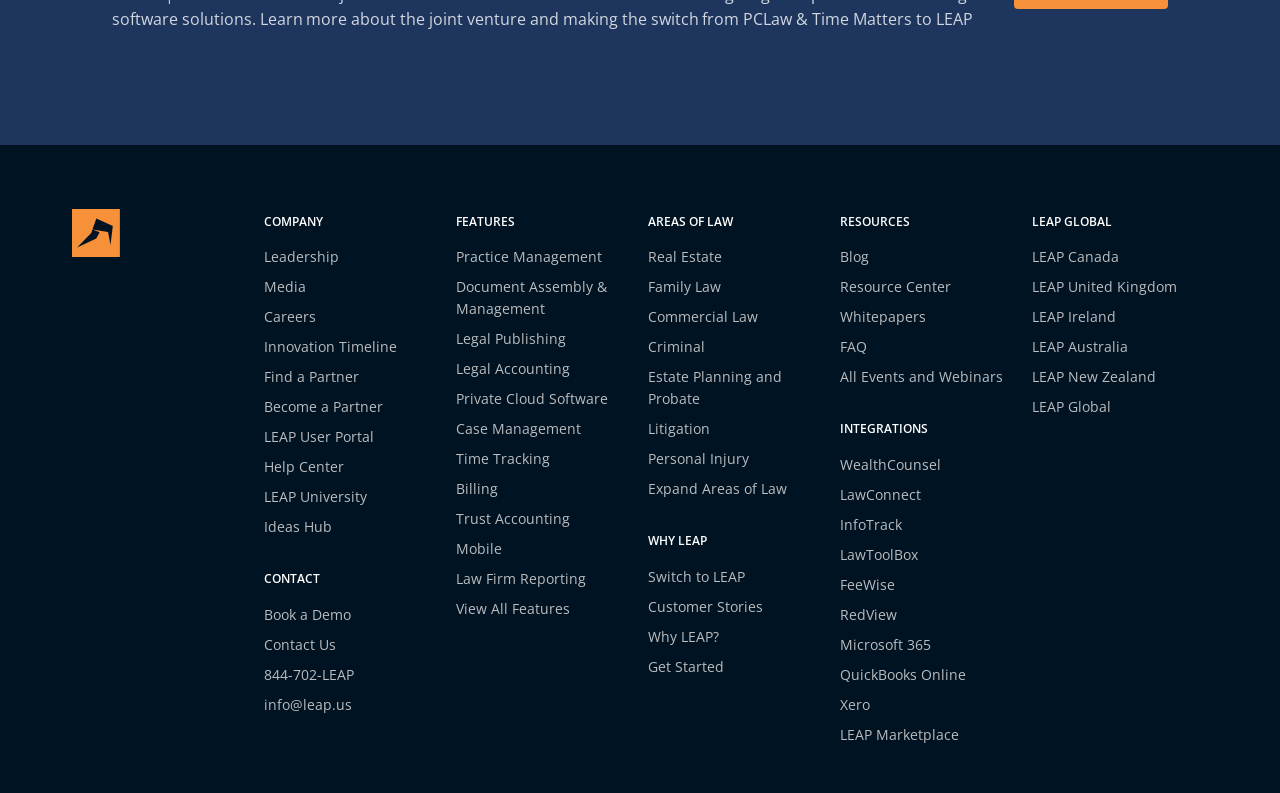Using the information from the screenshot, answer the following question thoroughly:
How many countries are listed under LEAP GLOBAL?

I counted the number of links under the 'LEAP GLOBAL' heading, starting from 'Link to LEAP Canada' to 'Link to LEAP New Zealand', and found 5 countries listed.